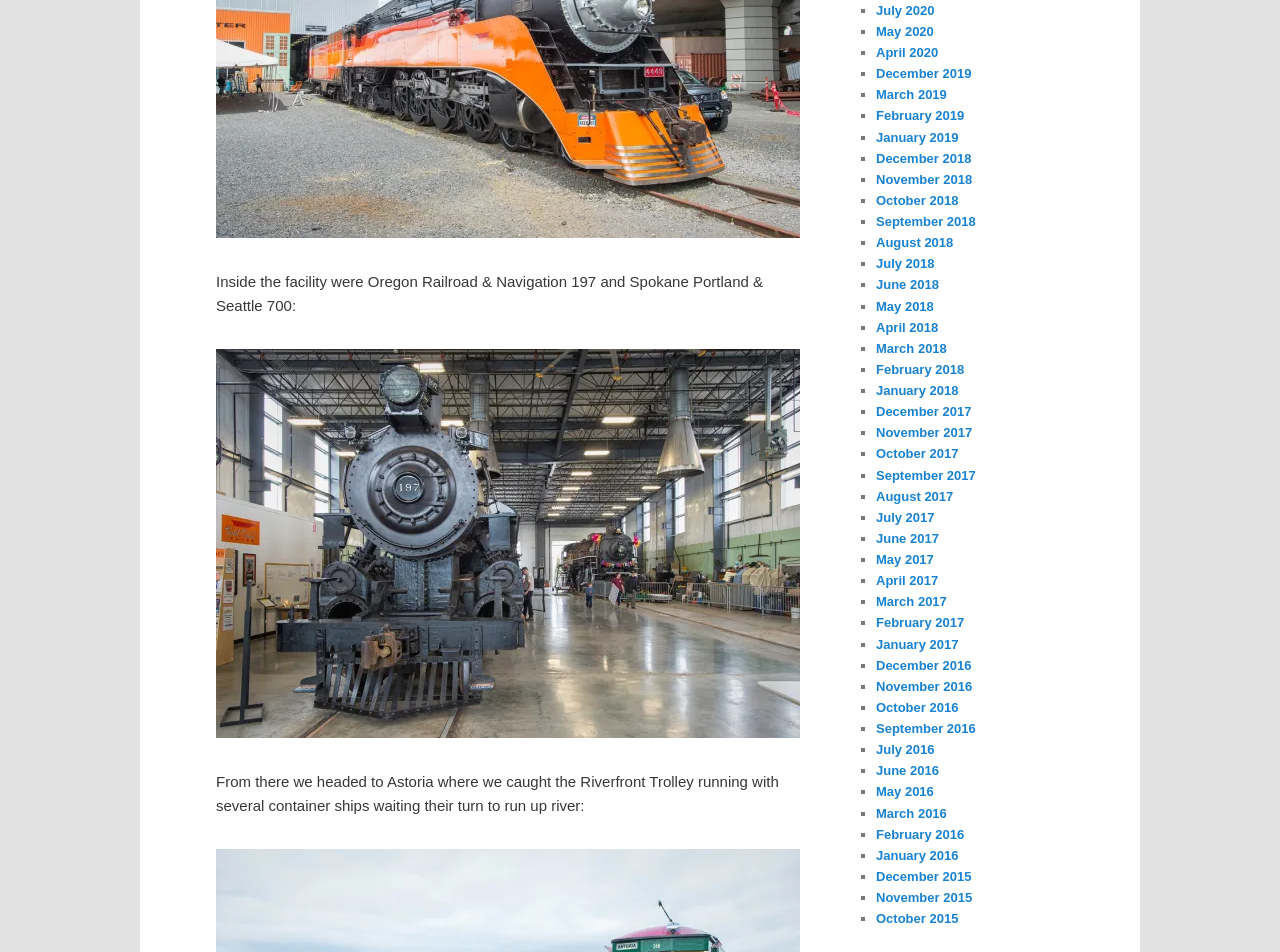Examine the image carefully and respond to the question with a detailed answer: 
What is the name of the trolley mentioned?

The question asks about the name of the trolley mentioned in the webpage. By reading the StaticText element with ID 607, we can find the answer, which is 'Riverfront Trolley'.